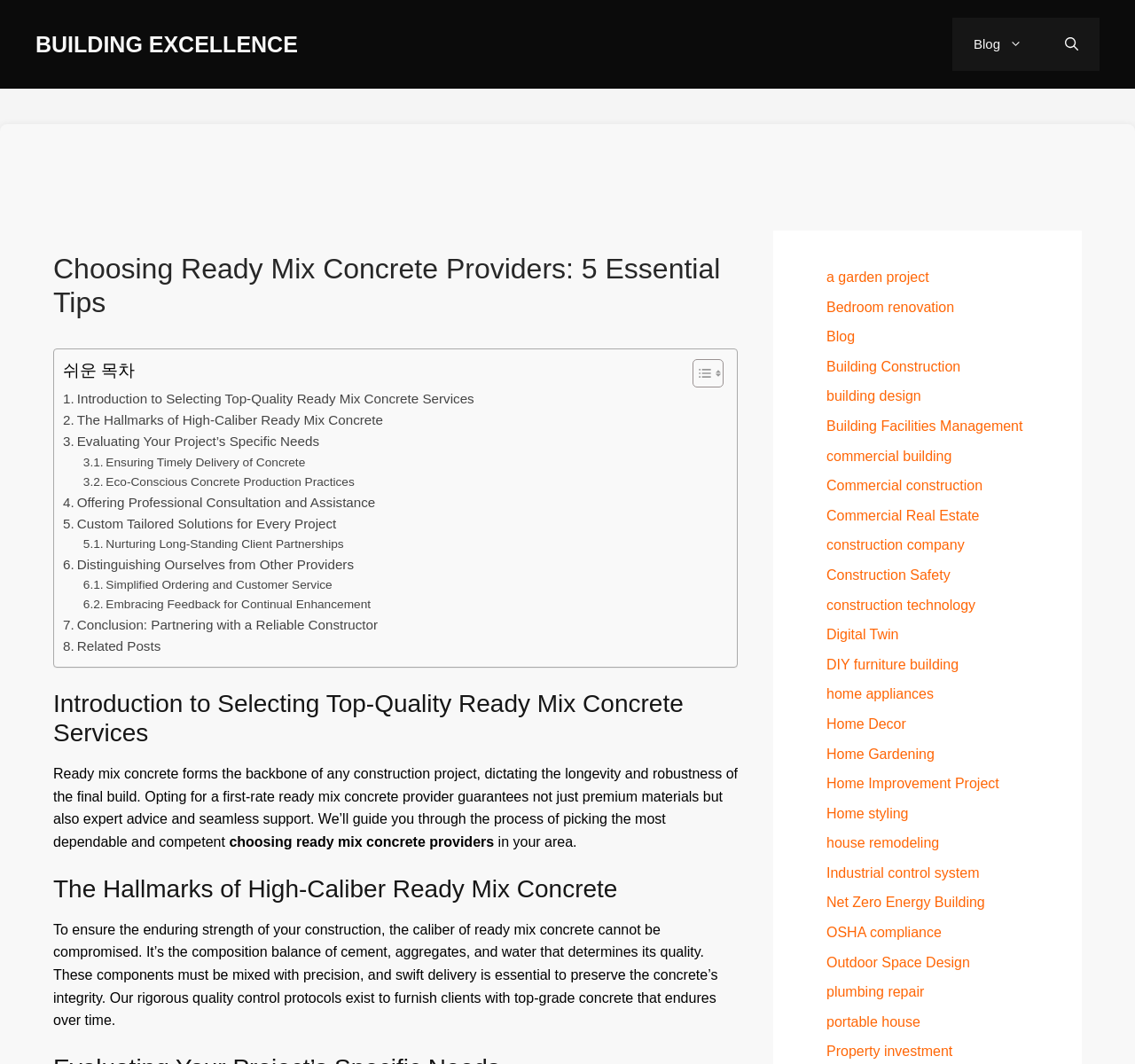Using the webpage screenshot and the element description Industrial control system, determine the bounding box coordinates. Specify the coordinates in the format (top-left x, top-left y, bottom-right x, bottom-right y) with values ranging from 0 to 1.

[0.728, 0.813, 0.863, 0.827]